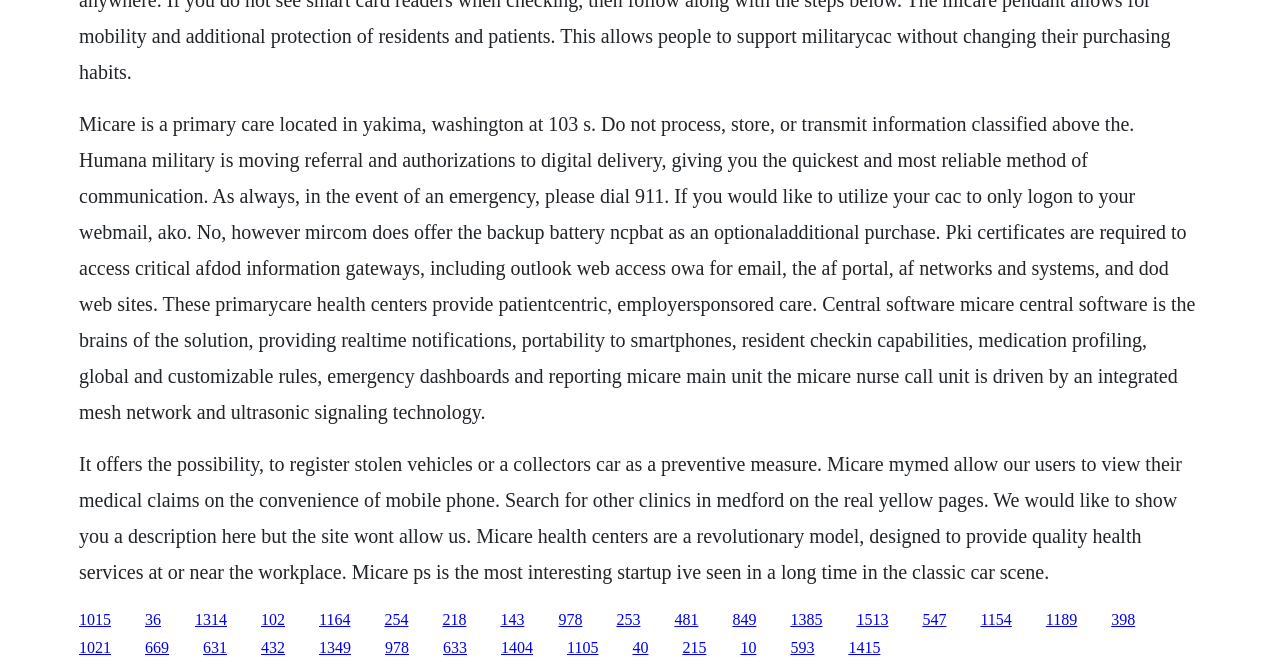Locate the bounding box of the user interface element based on this description: "1314".

[0.152, 0.91, 0.177, 0.935]